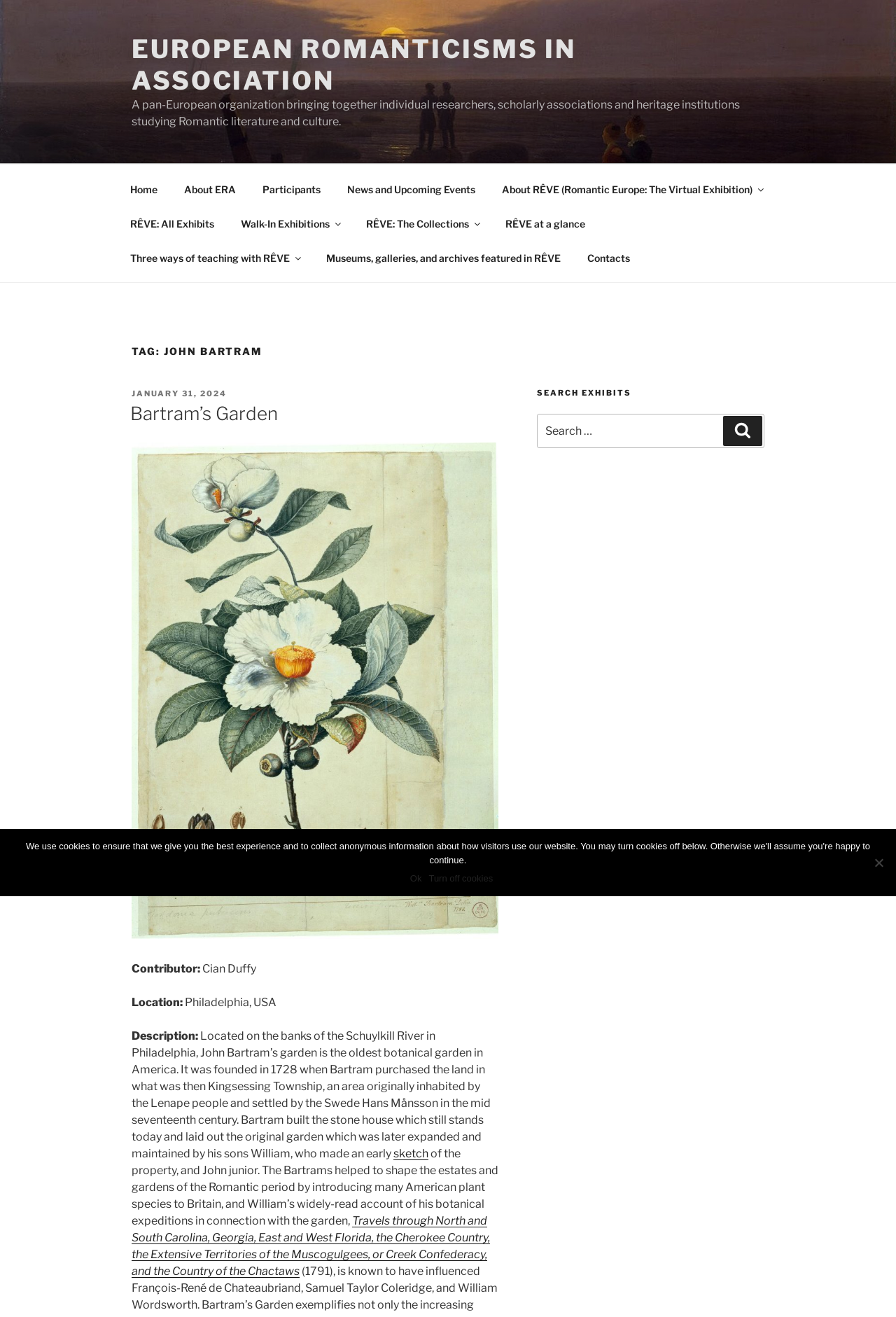What is the purpose of the search box?
Examine the image closely and answer the question with as much detail as possible.

I found this answer by looking at the 'SEARCH EXHIBITS' section, which has a search box and a button labeled 'Search'.